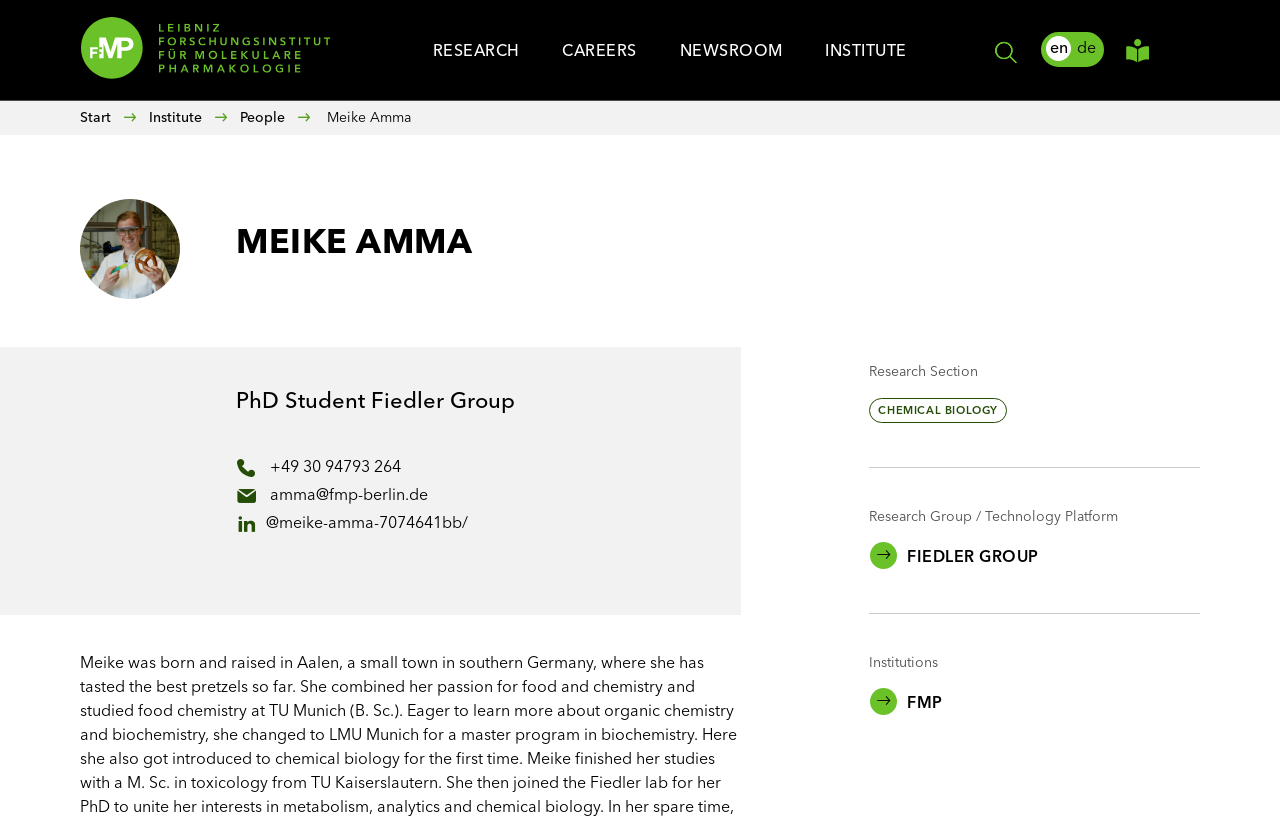Can you specify the bounding box coordinates for the region that should be clicked to fulfill this instruction: "switch to German language".

[0.838, 0.041, 0.857, 0.07]